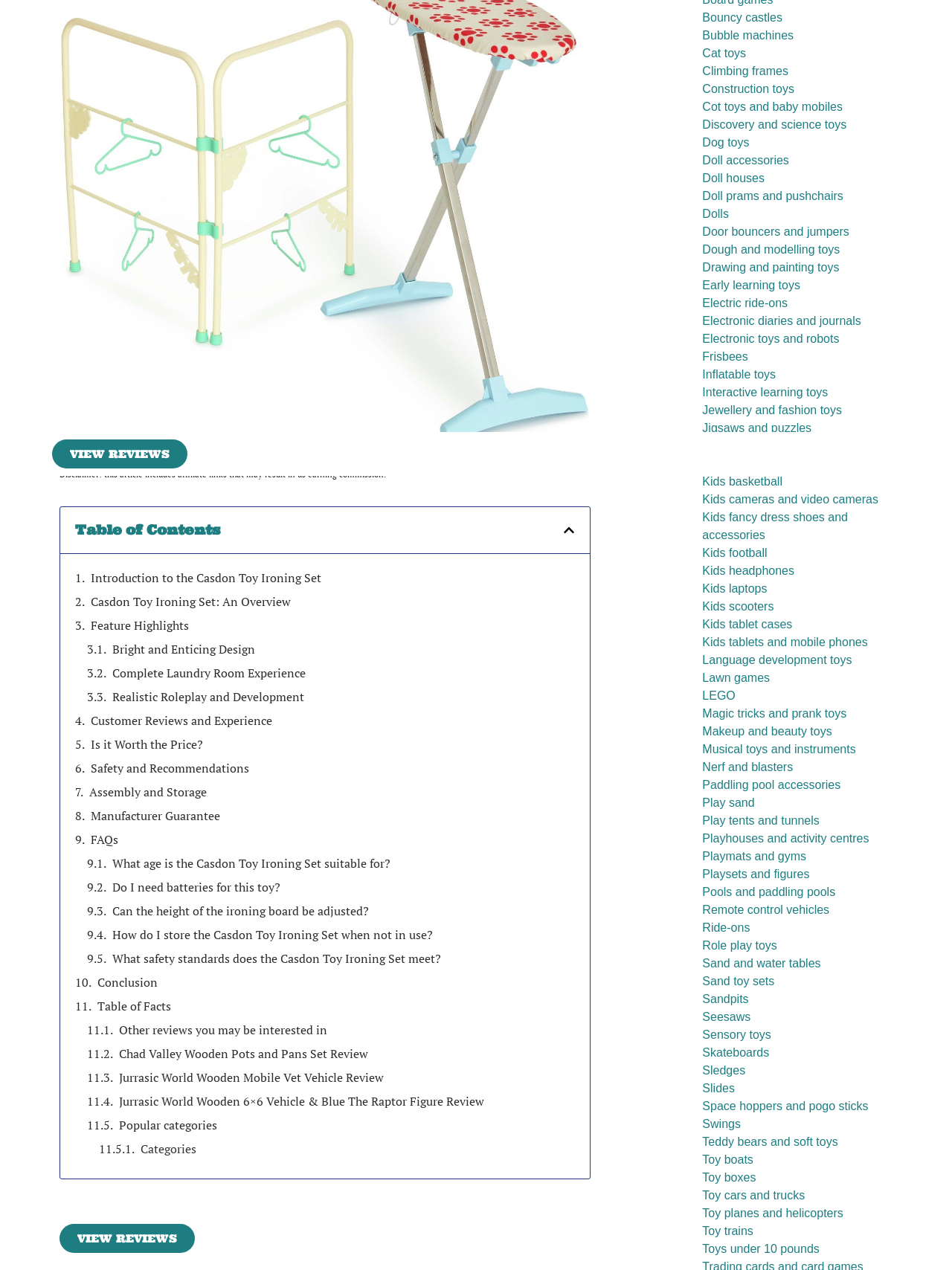Given the description: "Nerf and blasters", determine the bounding box coordinates of the UI element. The coordinates should be formatted as four float numbers between 0 and 1, [left, top, right, bottom].

[0.738, 0.599, 0.833, 0.609]